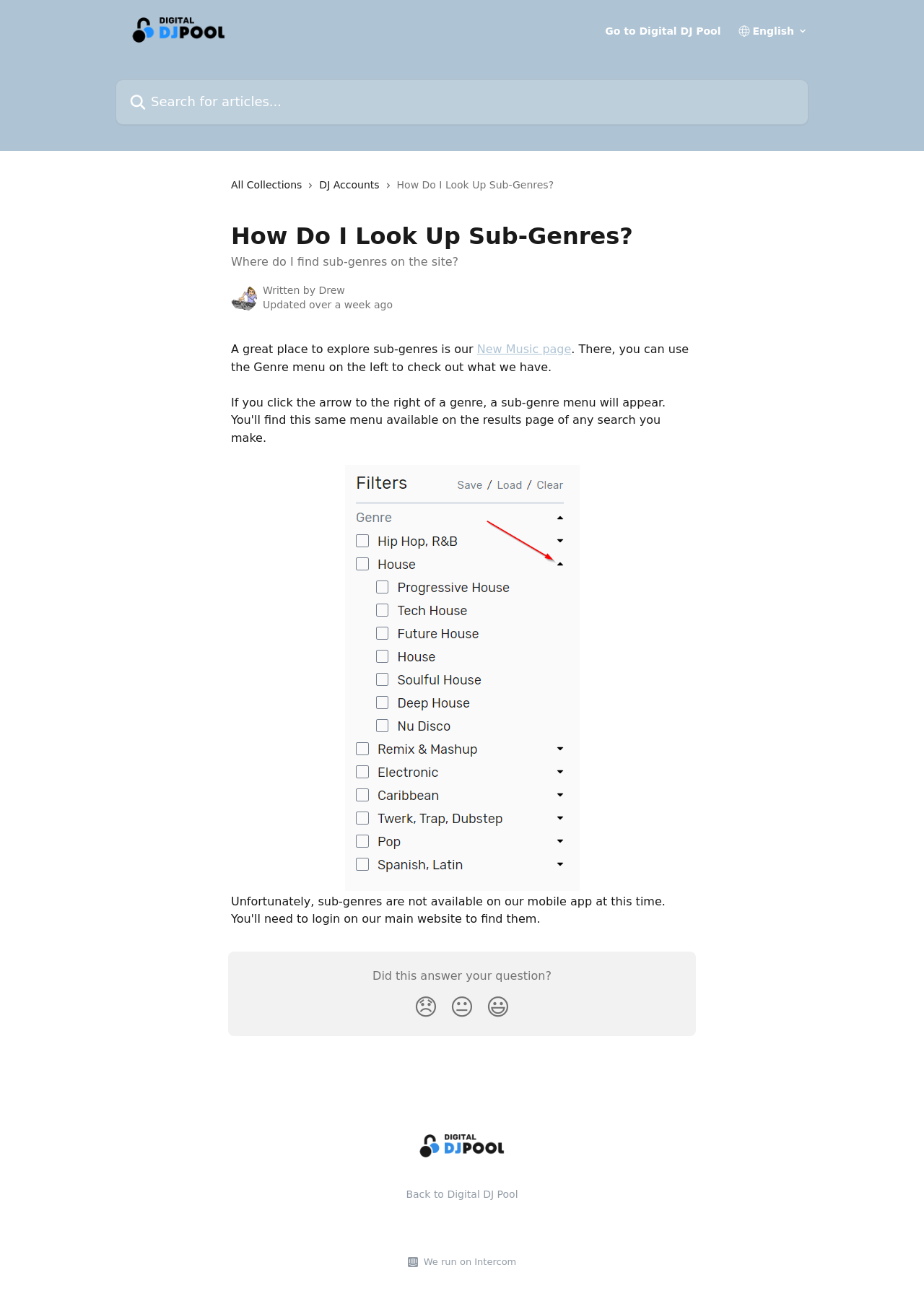Provide the bounding box coordinates, formatted as (top-left x, top-left y, bottom-right x, bottom-right y), with all values being floating point numbers between 0 and 1. Identify the bounding box of the UI element that matches the description: 😞

[0.441, 0.762, 0.48, 0.793]